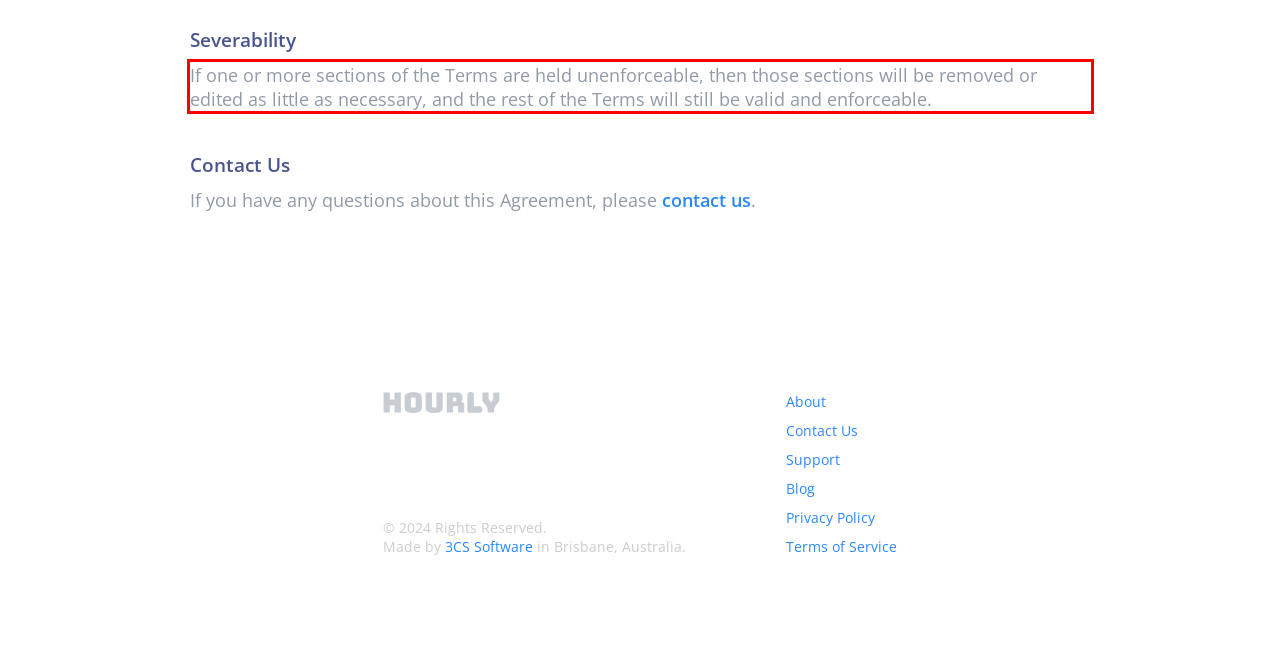Using OCR, extract the text content found within the red bounding box in the given webpage screenshot.

If one or more sections of the Terms are held unenforceable, then those sections will be removed or edited as little as necessary, and the rest of the Terms will still be valid and enforceable.